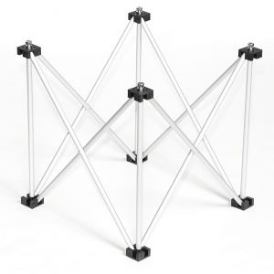Give a detailed explanation of what is happening in the image.

This image features a complex, portable staging structure designed for versatile applications. The frame is constructed from lightweight aluminum, which provides durability without compromising on ease of transport. It exhibits a series of crossed supports, showcasing its ability to withstand various weight loads while maintaining stability. The corners are reinforced with black plastic connectors, ensuring secure assembly and facilitating quick setup. This product is ideally suited for use in events, performances, and presentations, allowing for adaptable stage configurations.